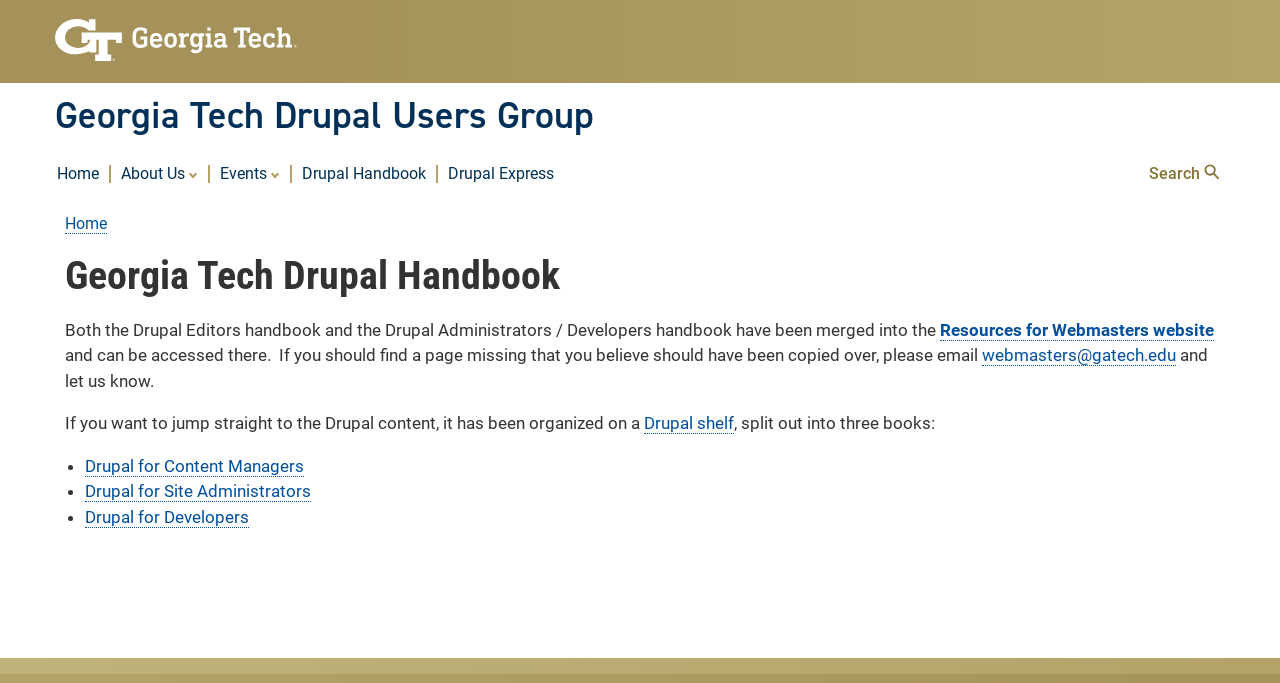Provide your answer to the question using just one word or phrase: What is the purpose of the Drupal Handbook?

Provide resources for webmasters